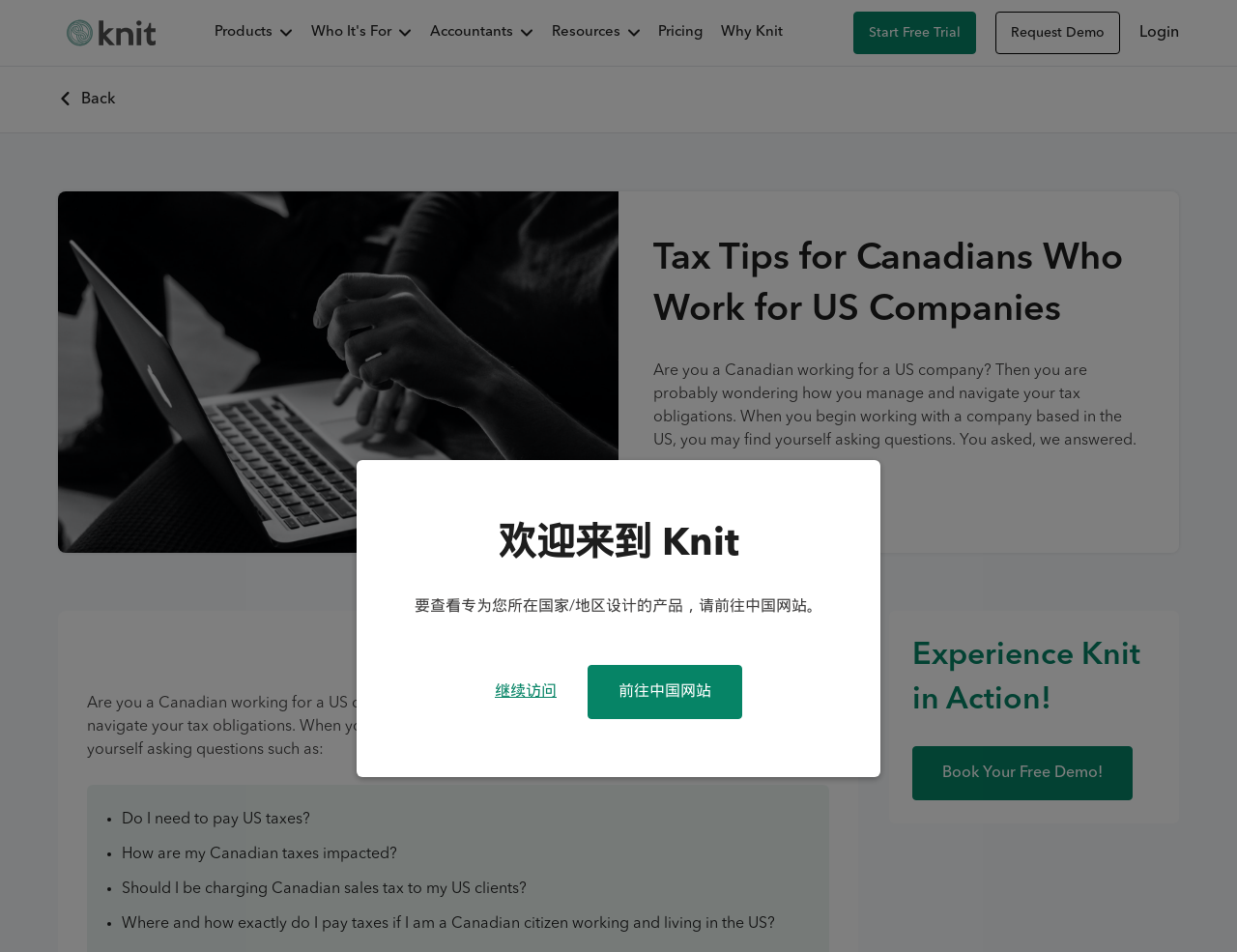Refer to the element description Why Knit and identify the corresponding bounding box in the screenshot. Format the coordinates as (top-left x, top-left y, bottom-right x, bottom-right y) with values in the range of 0 to 1.

[0.568, 0.013, 0.633, 0.056]